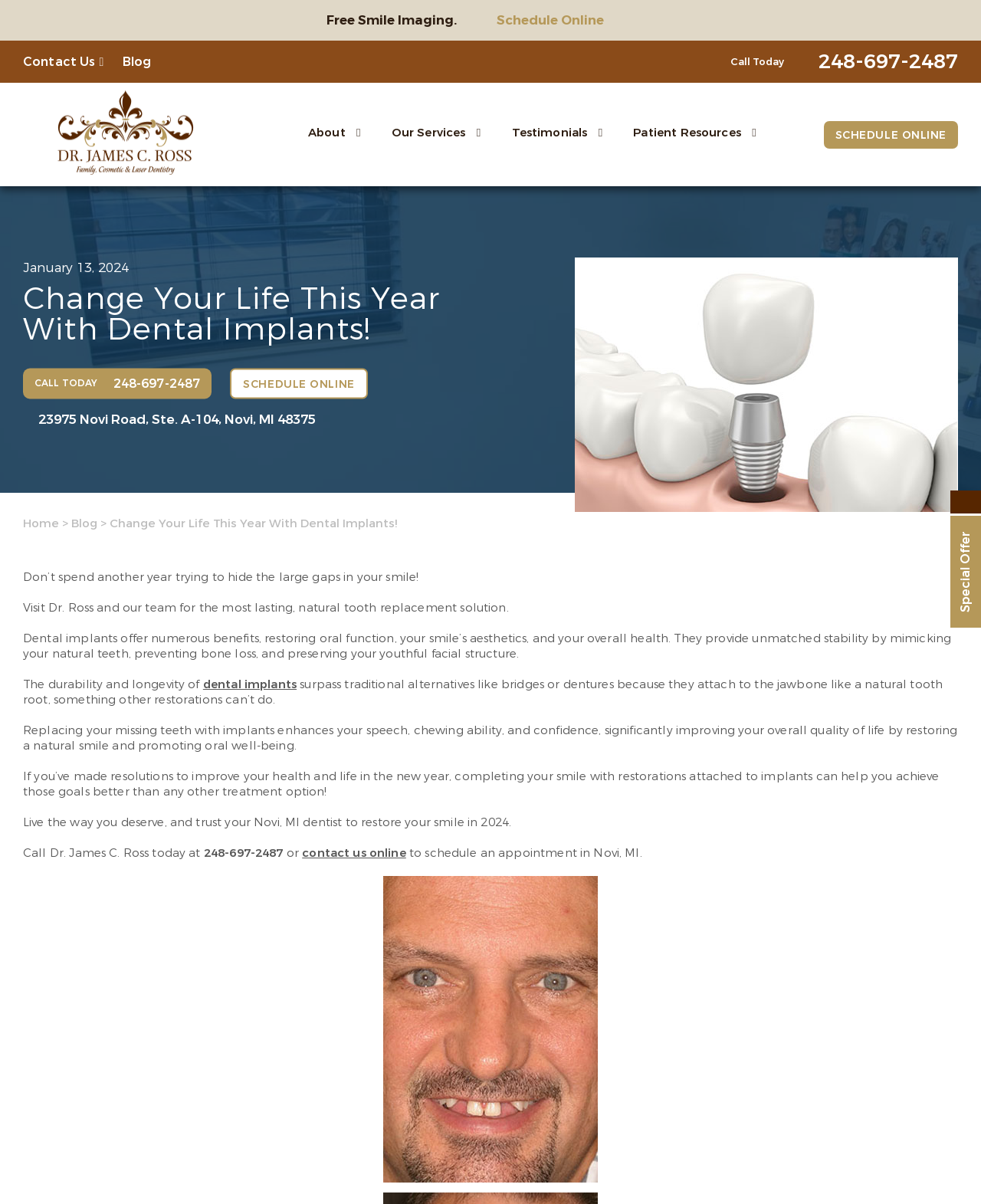What is the phone number to call for a consultation?
Using the image, answer in one word or phrase.

248-697-2487